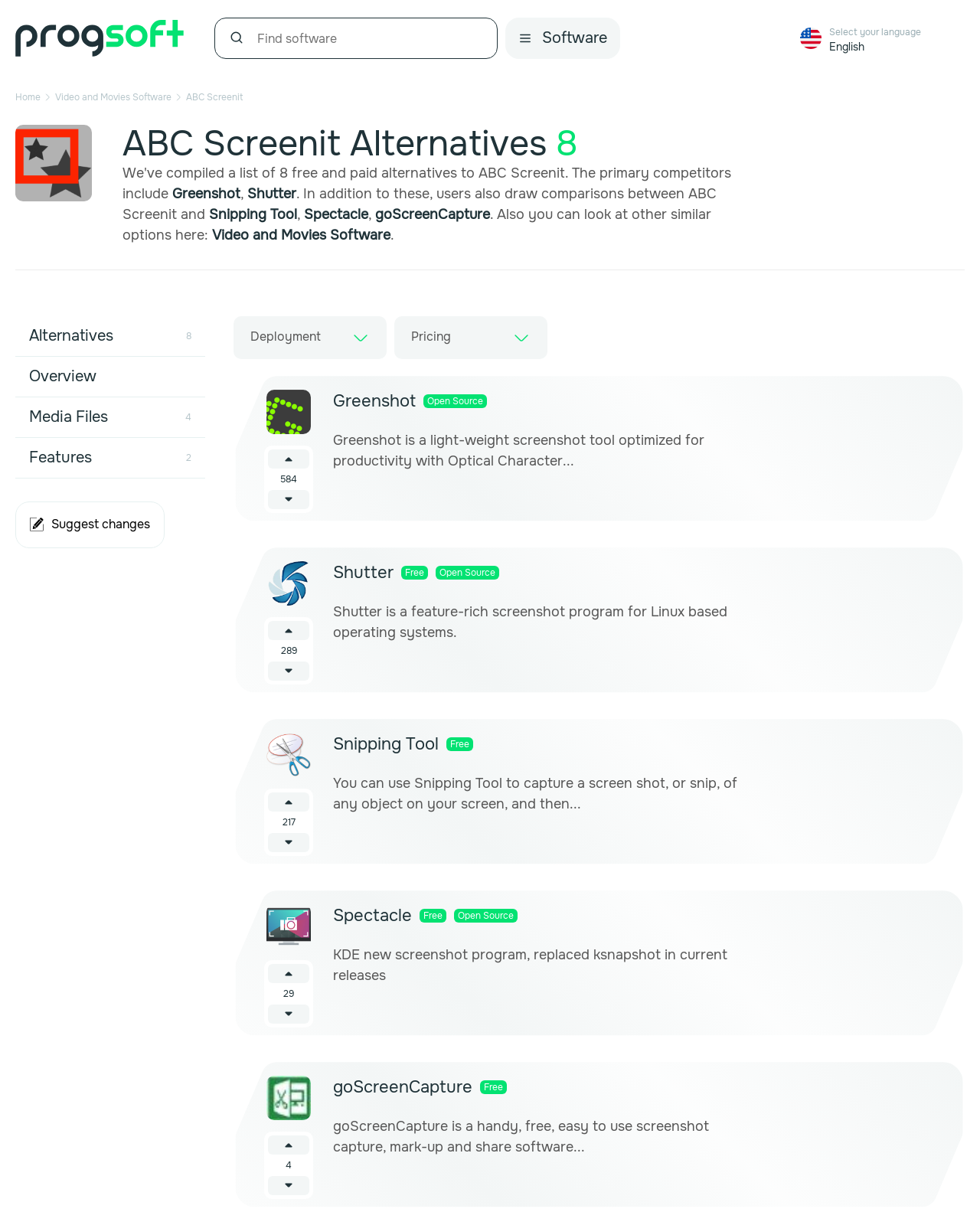What is the website's logo?
Refer to the image and give a detailed response to the question.

The website's logo is located at the top left corner of the webpage, and it is an image with the text 'progsoft.net'.